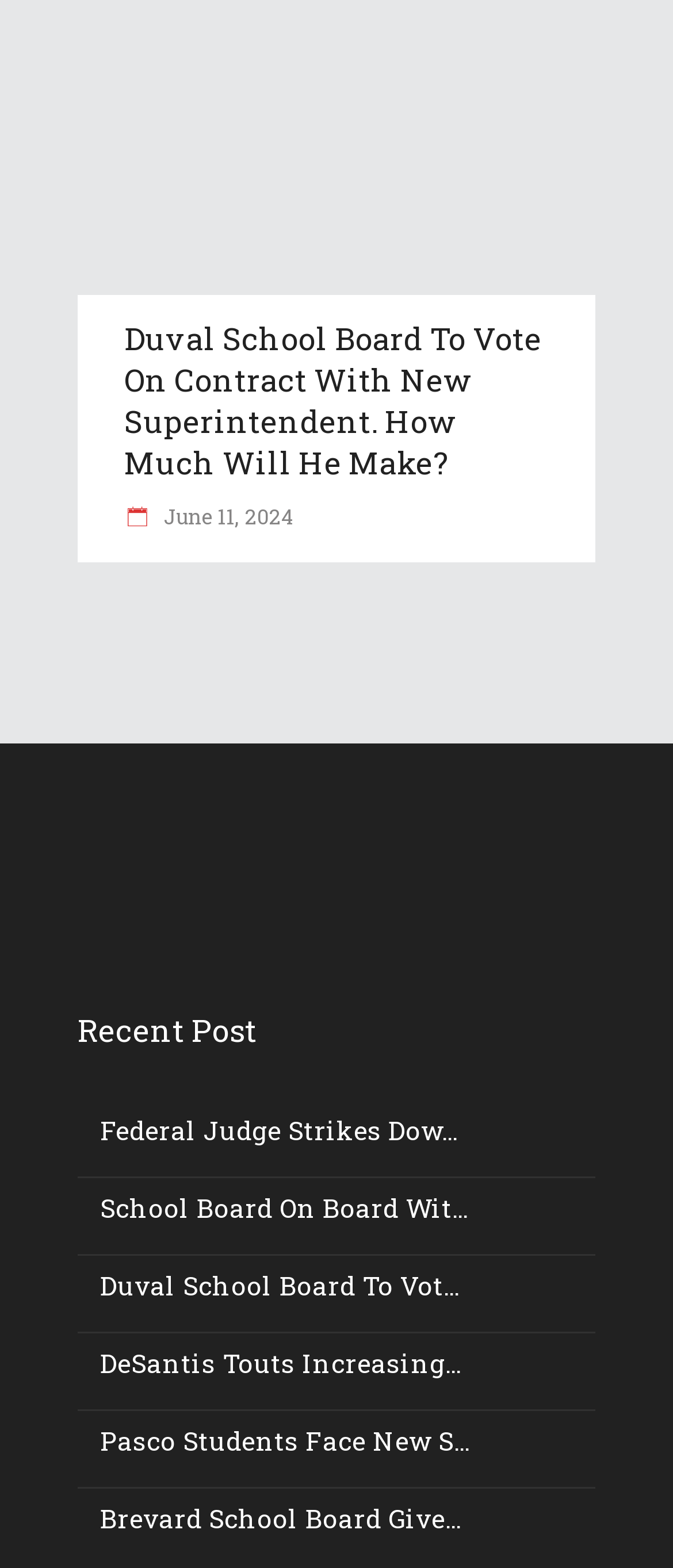Could you highlight the region that needs to be clicked to execute the instruction: "Click the link to know more about DeSantis Touts Increasing"?

[0.149, 0.858, 0.685, 0.88]